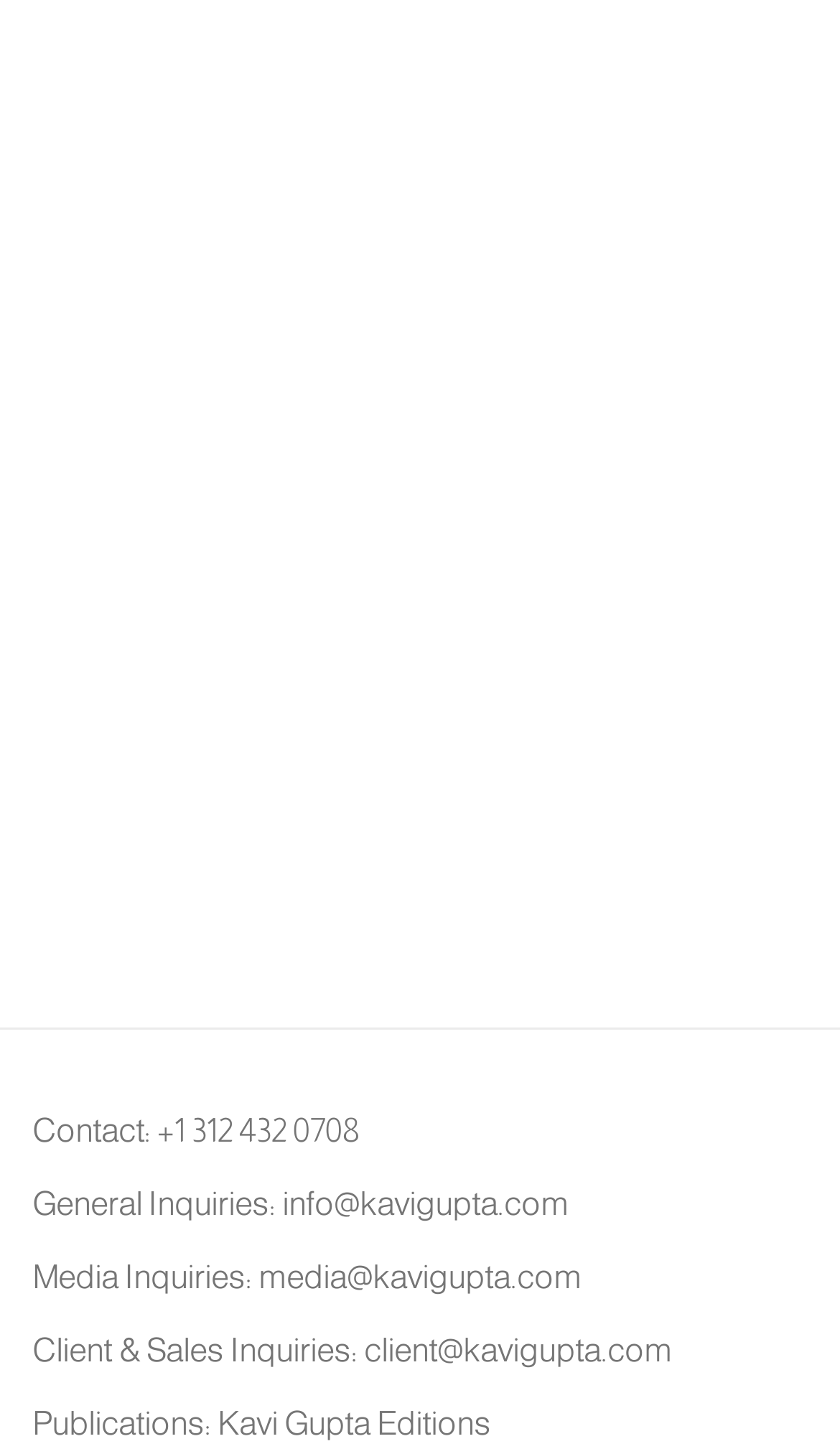Highlight the bounding box coordinates of the region I should click on to meet the following instruction: "Explore the online exhibition".

[0.09, 0.495, 0.511, 0.517]